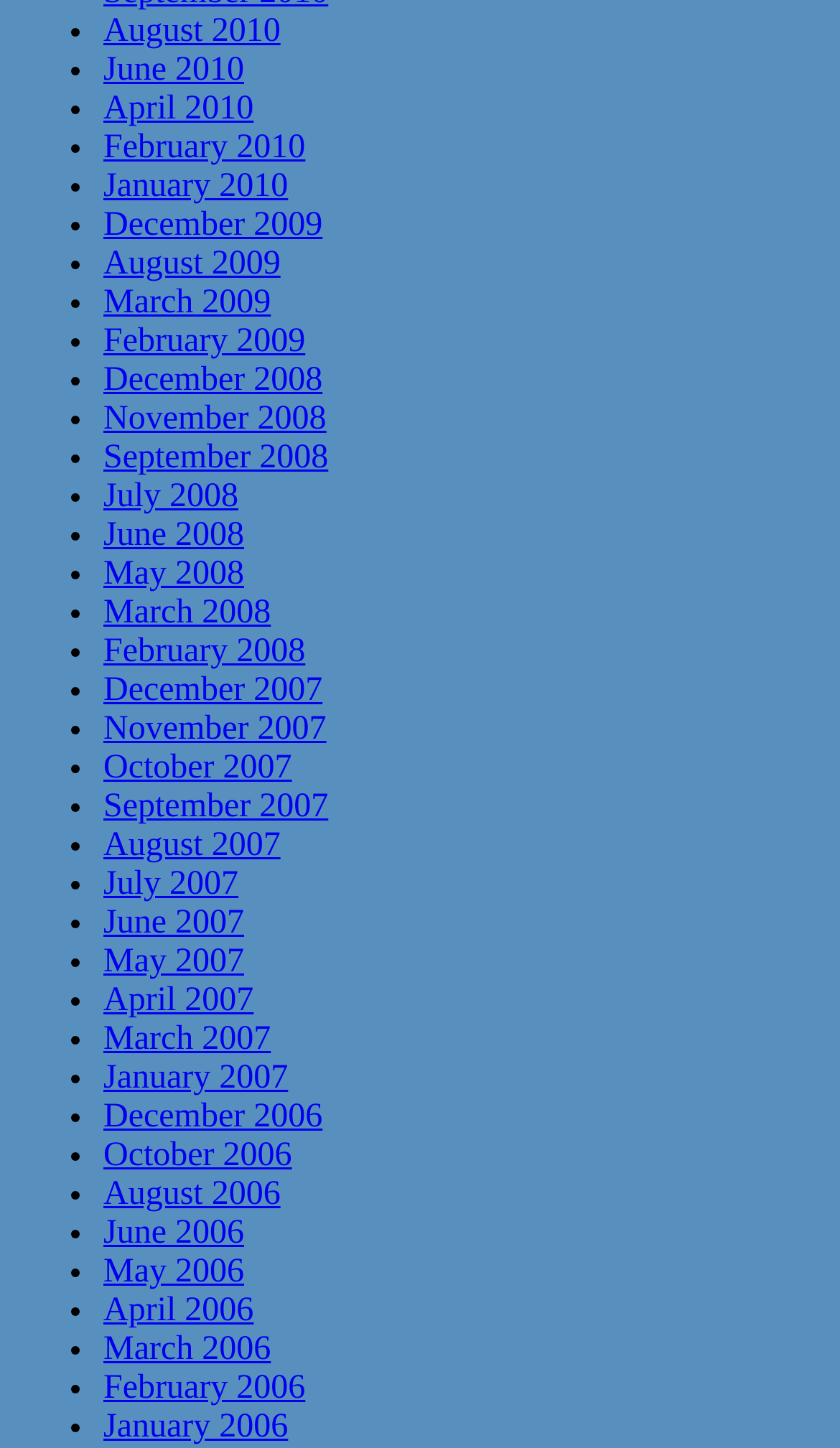Can you specify the bounding box coordinates for the region that should be clicked to fulfill this instruction: "View August 2010".

[0.123, 0.009, 0.334, 0.034]